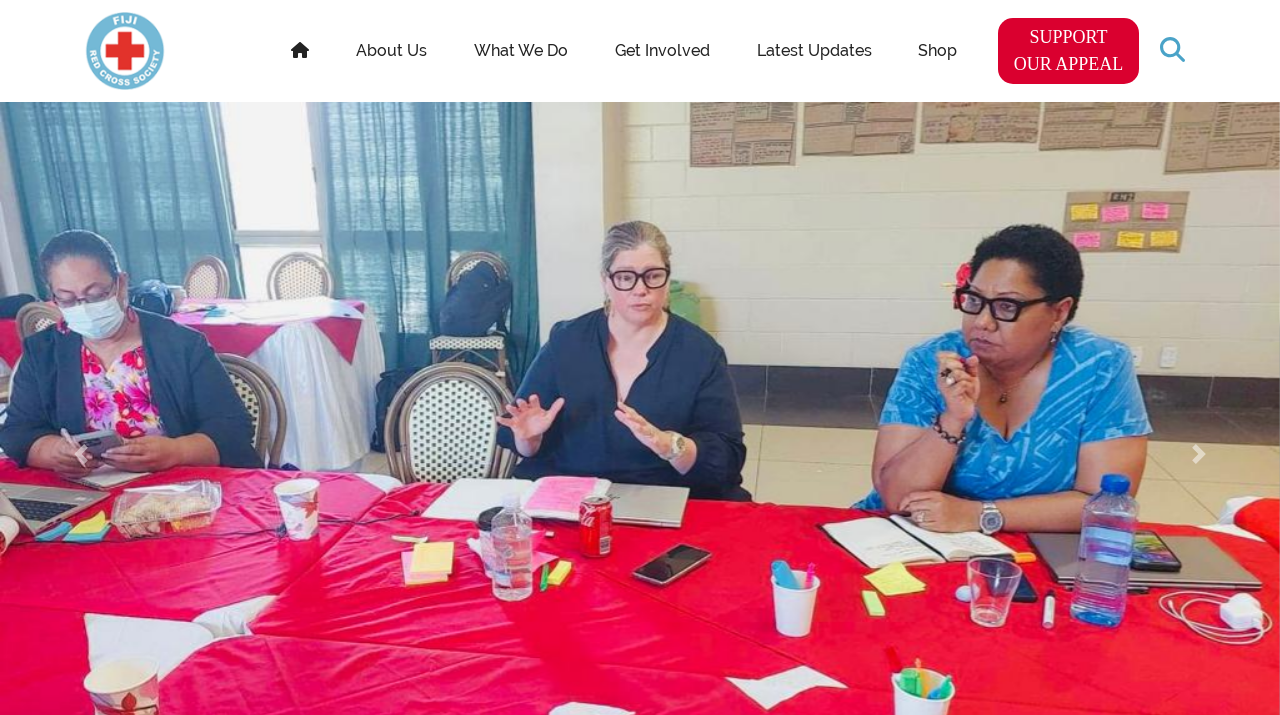Give the bounding box coordinates for the element described by: "About Us".

[0.278, 0.057, 0.334, 0.084]